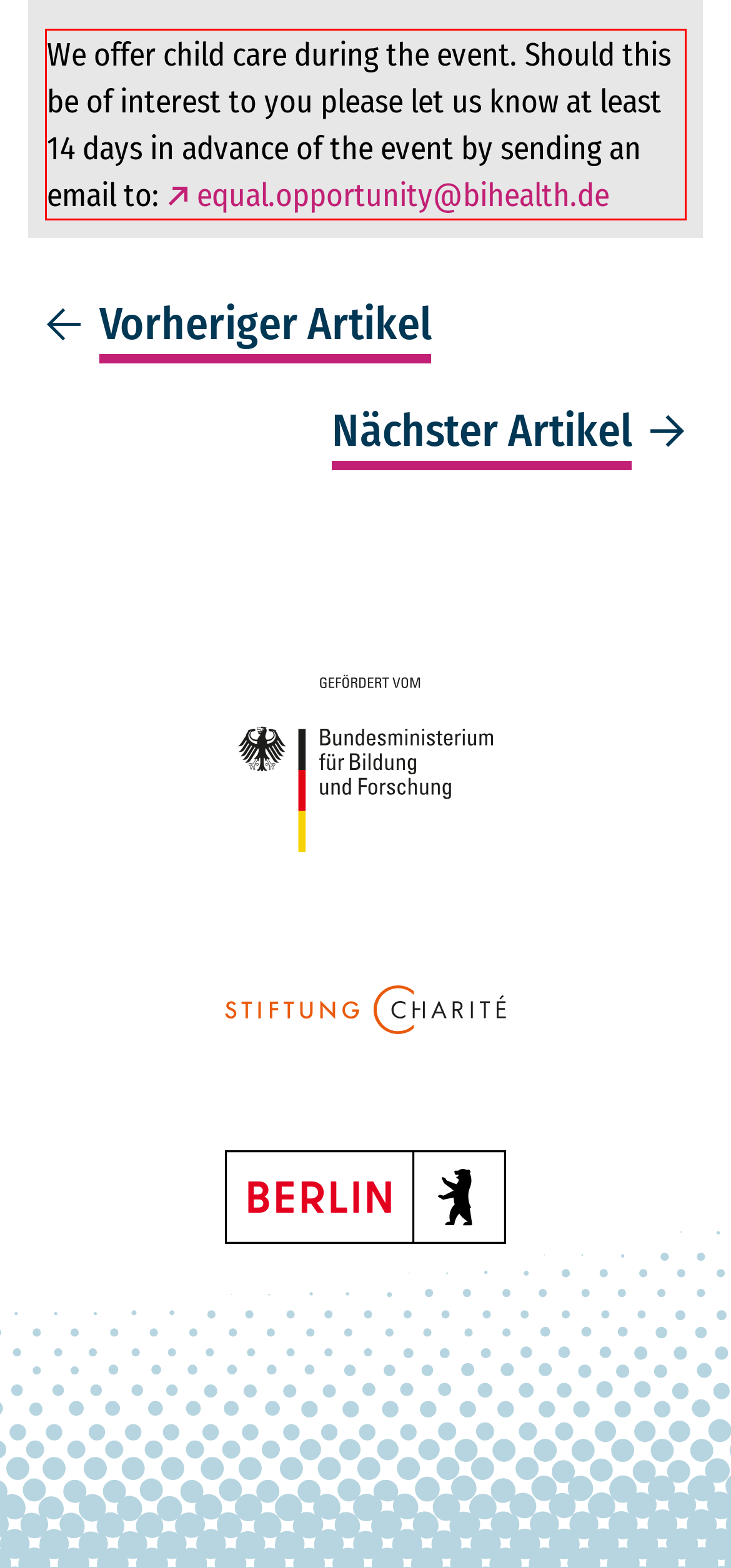Observe the screenshot of the webpage that includes a red rectangle bounding box. Conduct OCR on the content inside this red bounding box and generate the text.

We offer child care during the event. Should this be of interest to you please let us know at least 14 days in advance of the event by sending an email to: equal.opportunity@bihealth.de